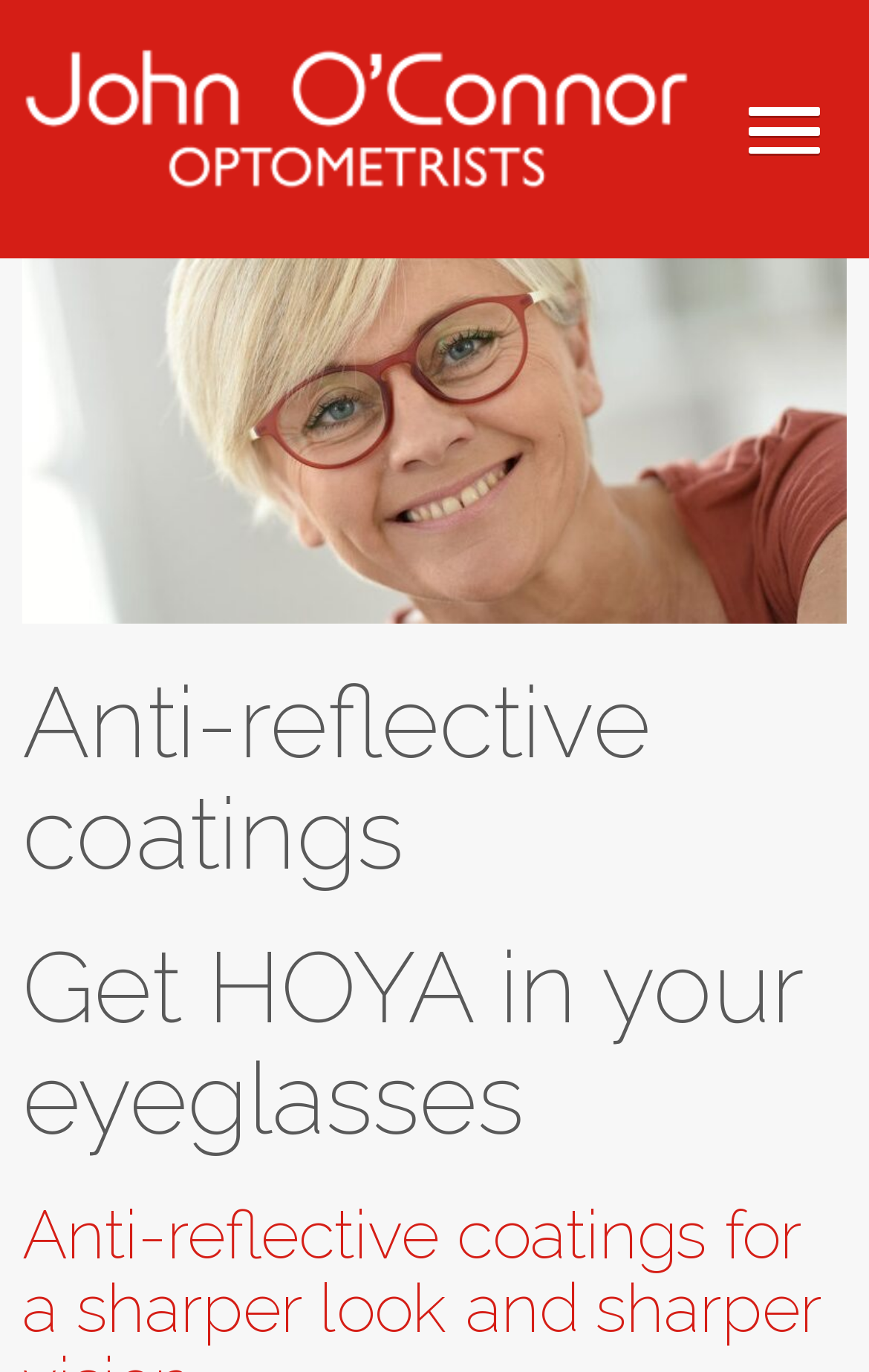What is the purpose of the coatings?
Please give a detailed and elaborate explanation in response to the question.

The purpose of the coatings is to improve vision, as suggested by the meta description. Although the meta description is not directly visible on the webpage, it provides context for the content of the webpage, which is promoting anti-reflective coatings to improve vision.